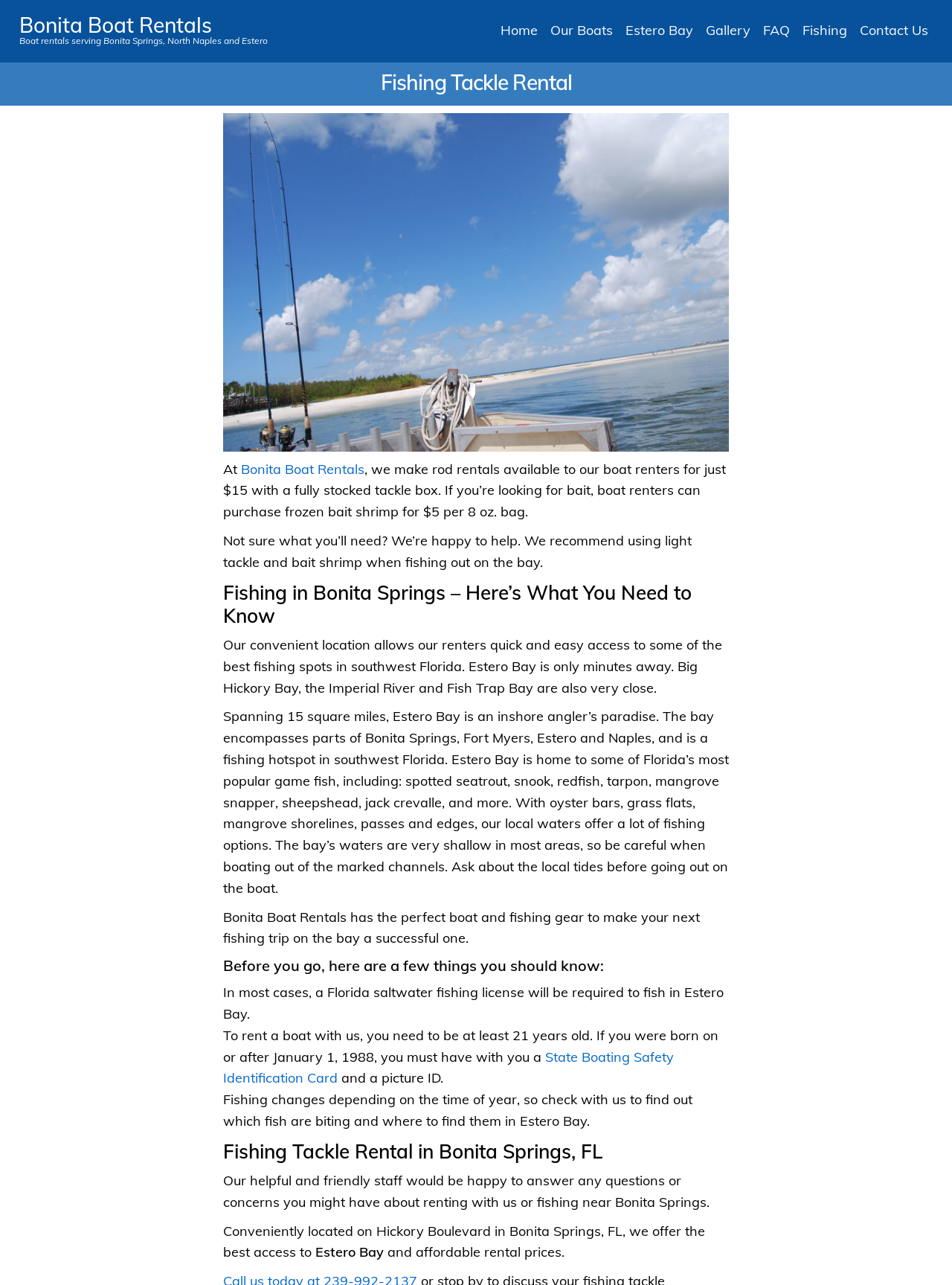Can you identify the bounding box coordinates of the clickable region needed to carry out this instruction: 'Click on 'Contact Us''? The coordinates should be four float numbers within the range of 0 to 1, stated as [left, top, right, bottom].

[0.899, 0.009, 0.98, 0.038]